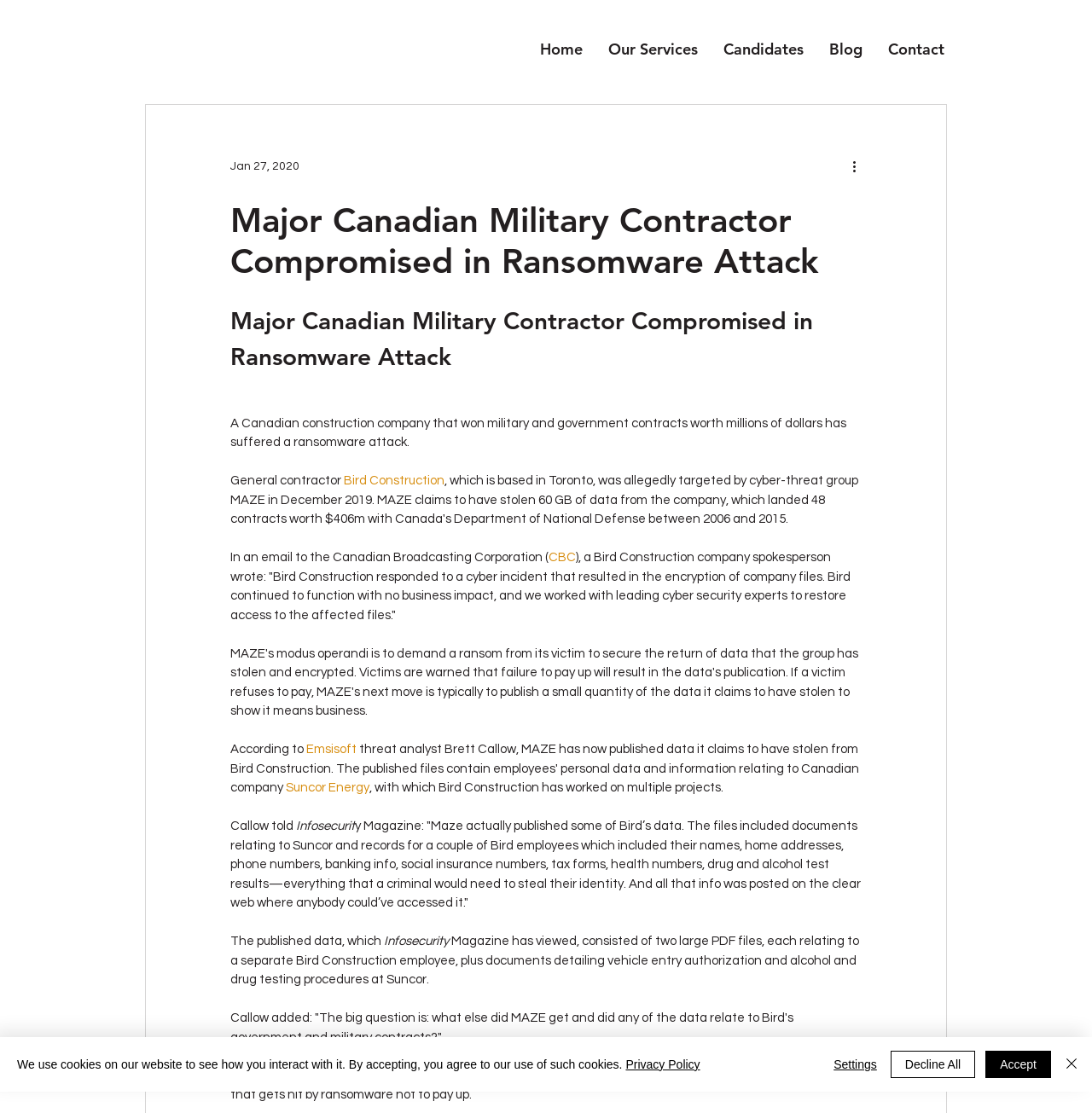Find the bounding box coordinates for the HTML element described as: "Bird Construction". The coordinates should consist of four float values between 0 and 1, i.e., [left, top, right, bottom].

[0.315, 0.426, 0.407, 0.438]